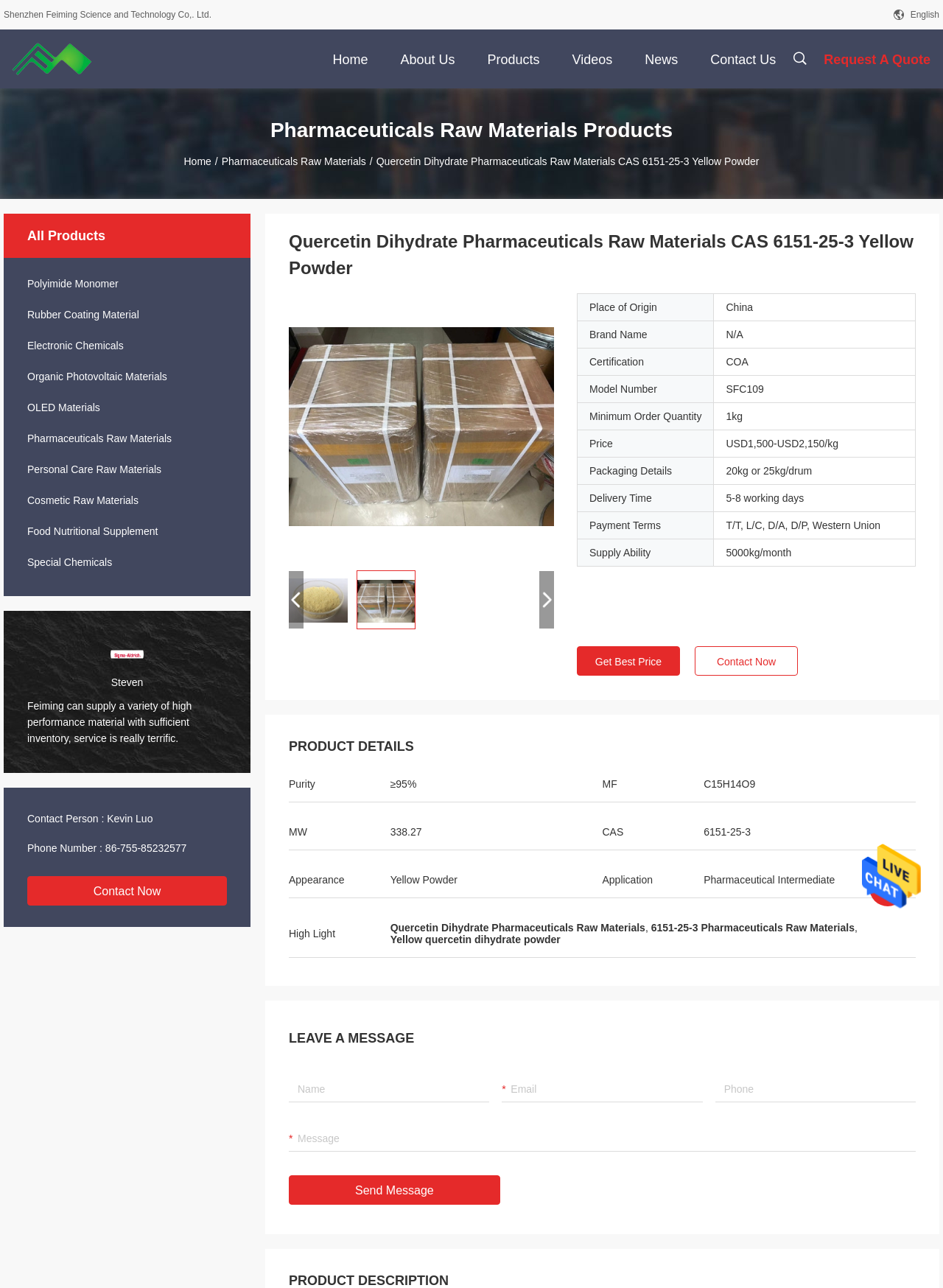Specify the bounding box coordinates for the region that must be clicked to perform the given instruction: "Click the 'Send Message' button".

[0.914, 0.703, 0.977, 0.712]